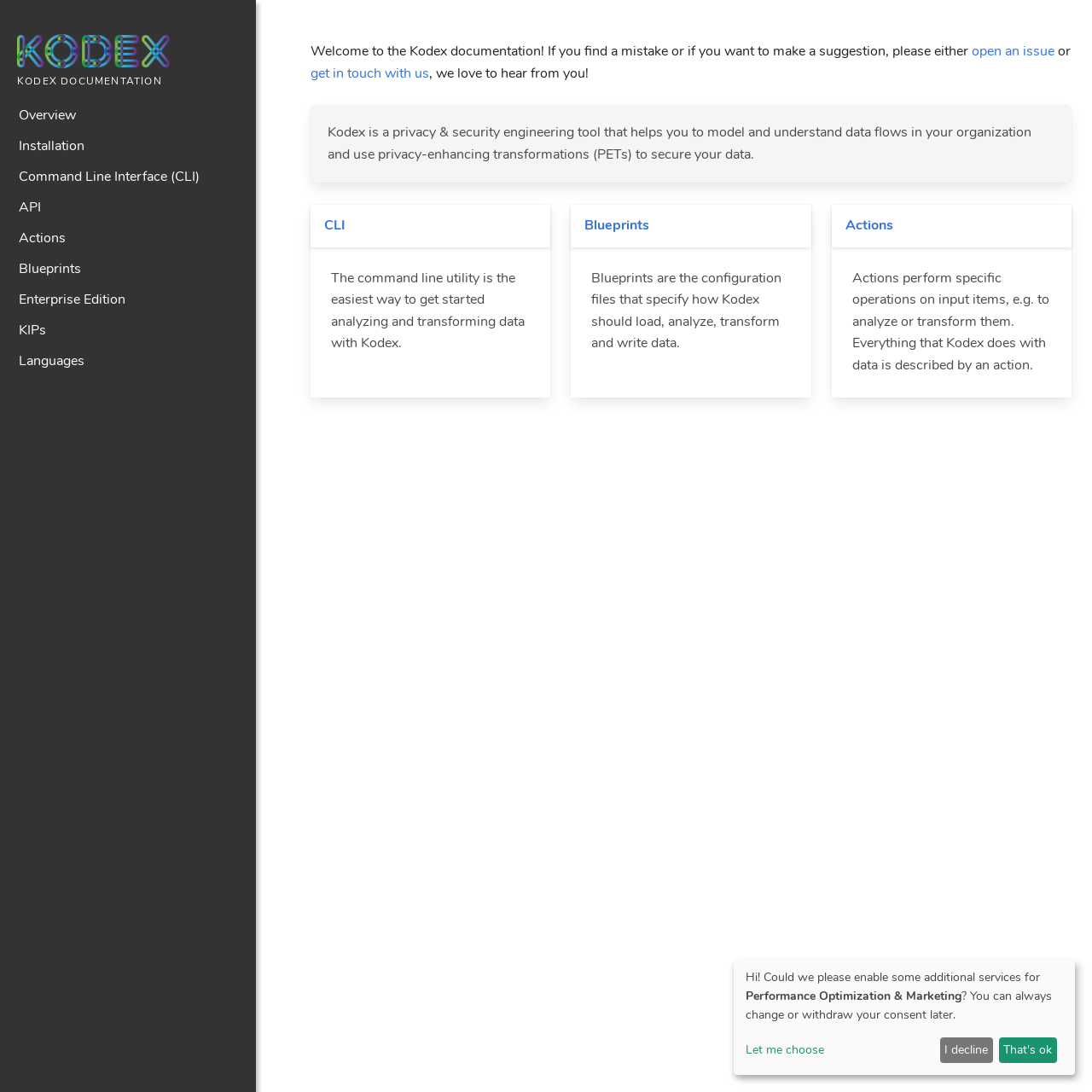Determine the bounding box coordinates of the section I need to click to execute the following instruction: "Go to the Overview page". Provide the coordinates as four float numbers between 0 and 1, i.e., [left, top, right, bottom].

[0.008, 0.092, 0.219, 0.12]